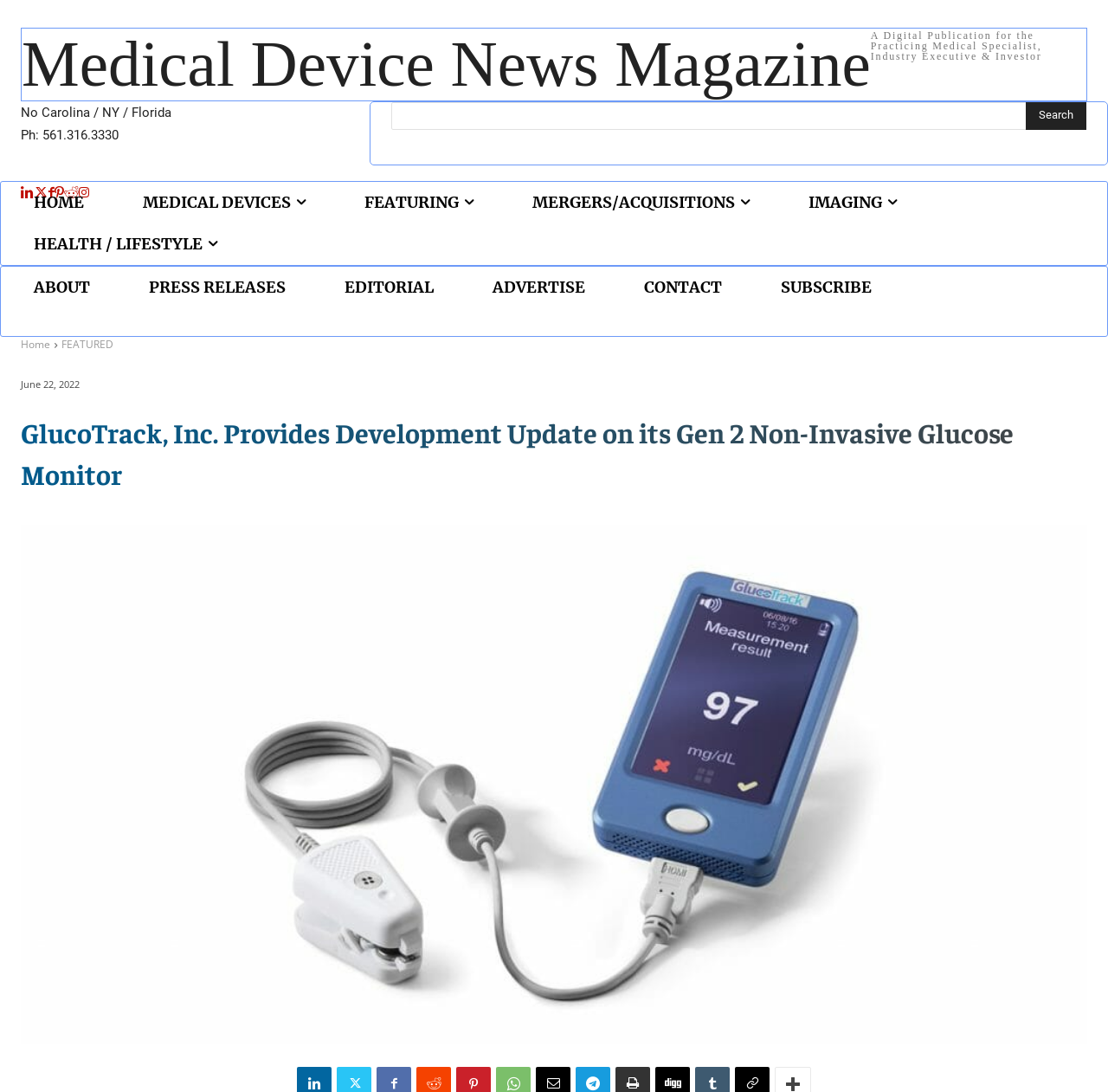Identify the bounding box coordinates for the element you need to click to achieve the following task: "Search for a keyword". The coordinates must be four float values ranging from 0 to 1, formatted as [left, top, right, bottom].

[0.353, 0.093, 0.98, 0.119]